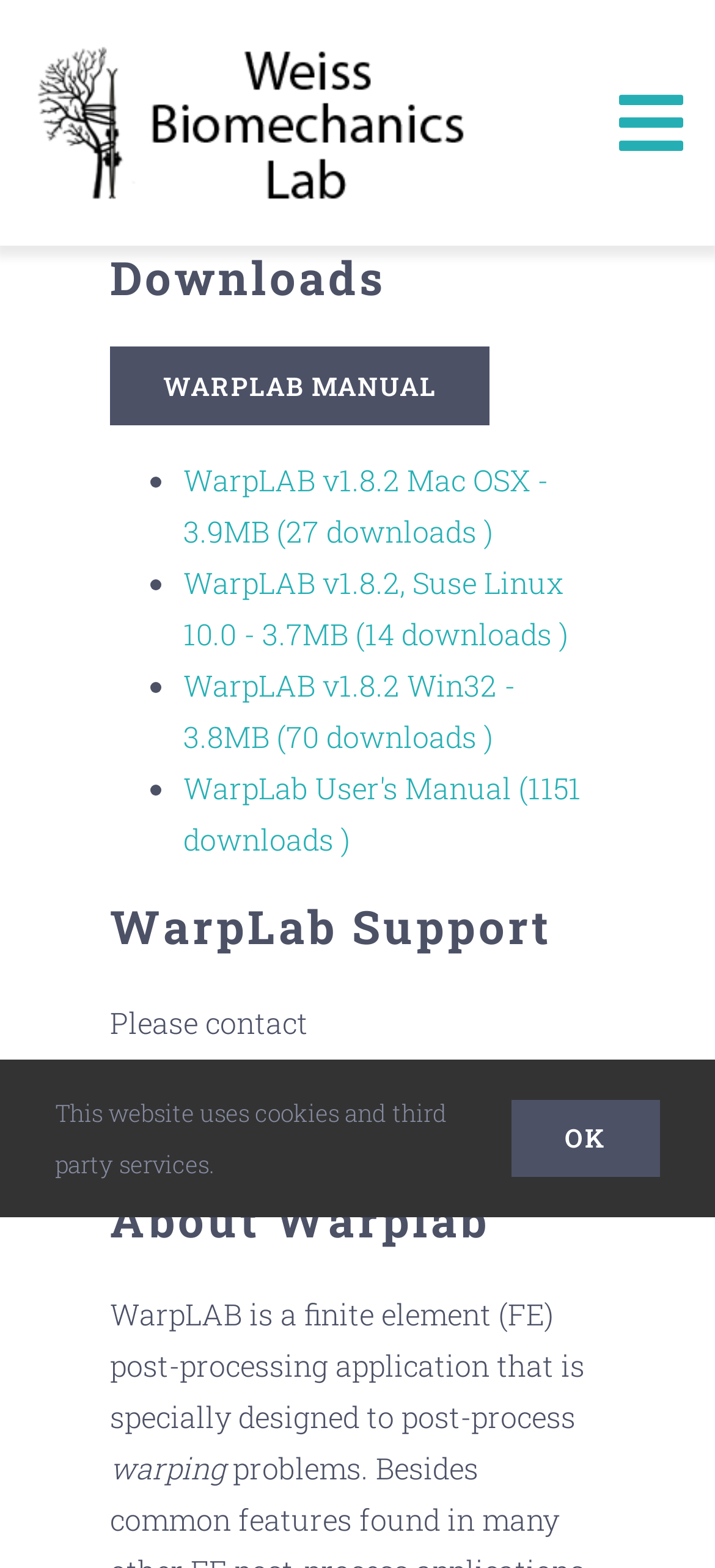Answer the question using only one word or a concise phrase: What is the name of the lab?

Weiss Biomechanics Lab